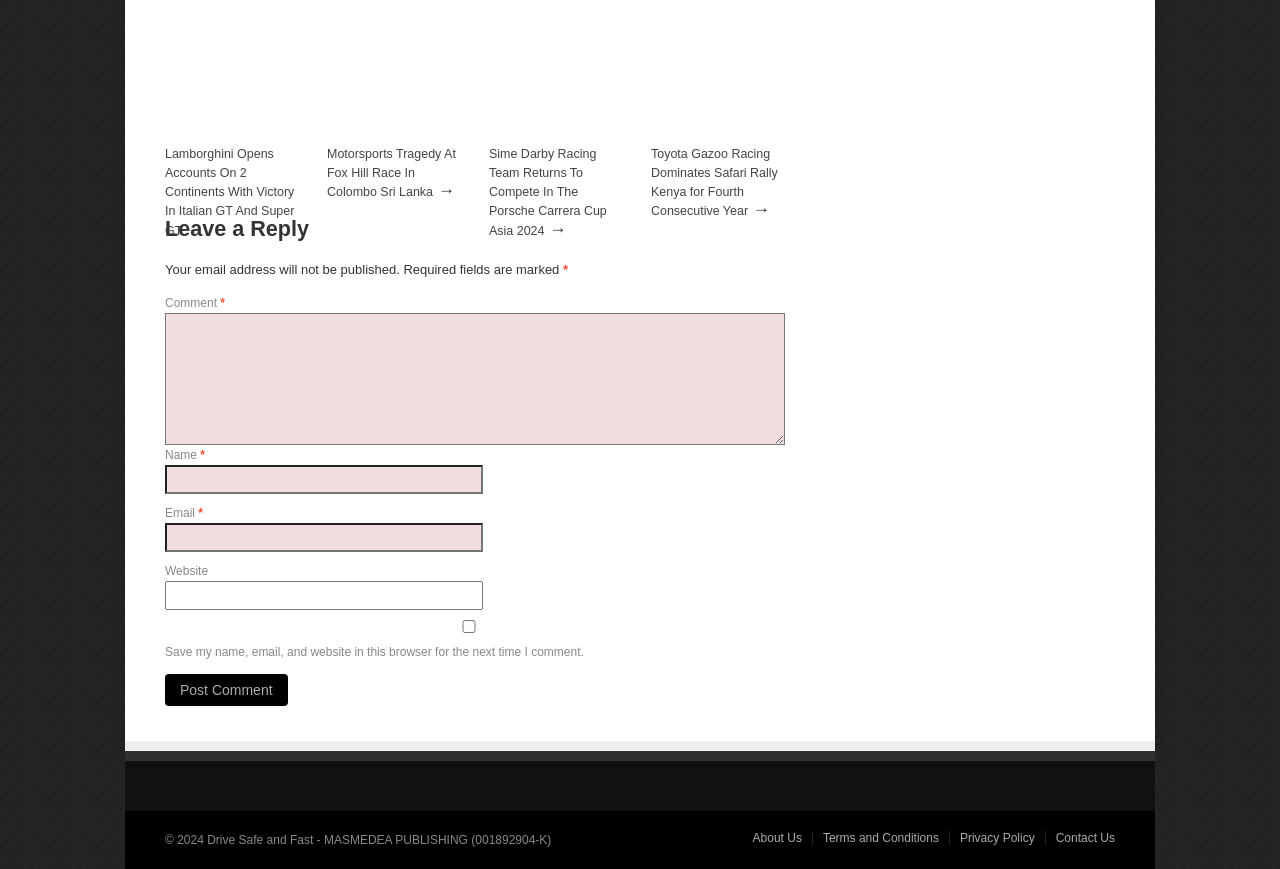Answer with a single word or phrase: 
What is the main topic of this webpage?

Racing news